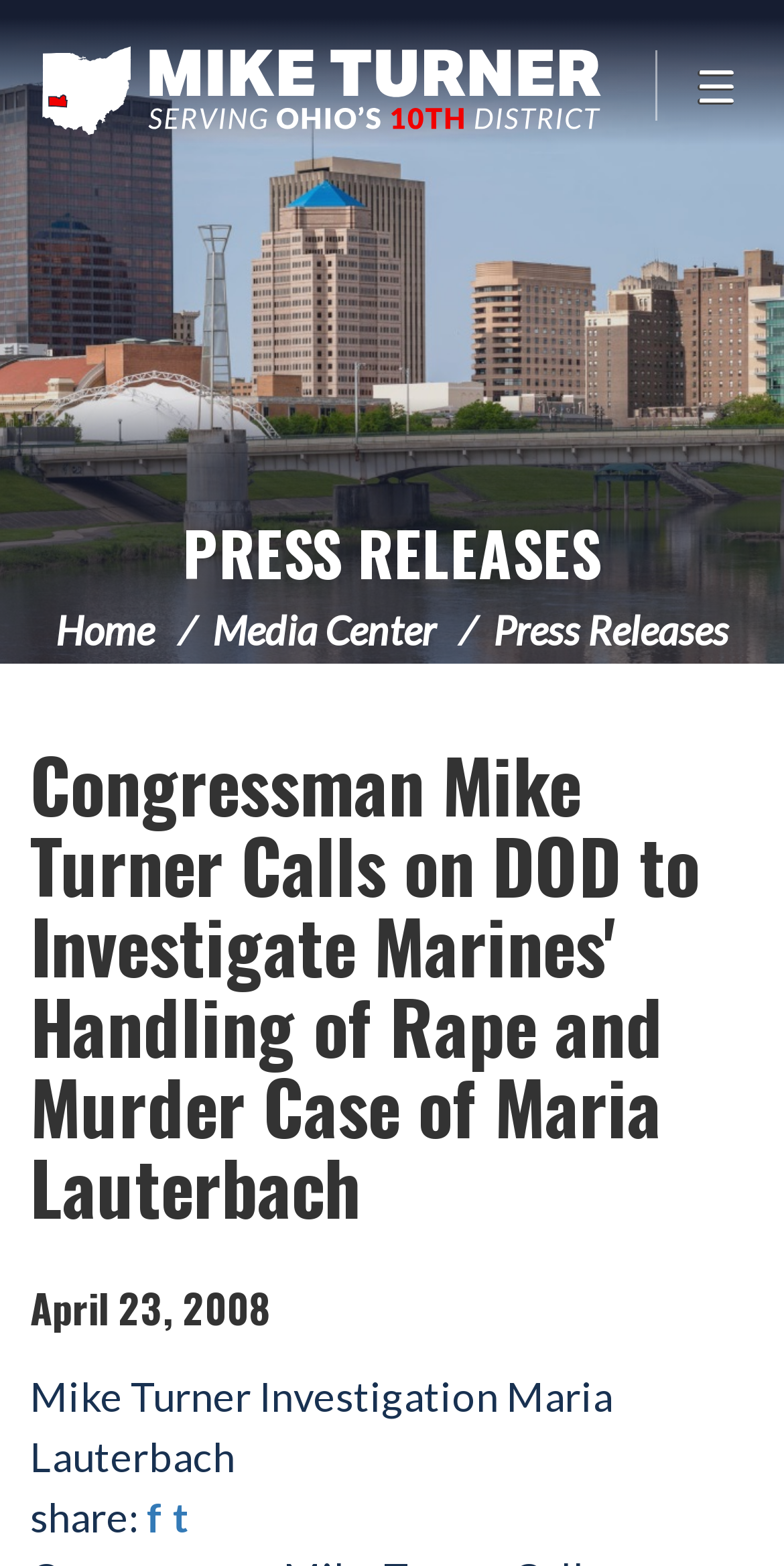What is the name of the victim mentioned in the press release?
Based on the image, answer the question with a single word or brief phrase.

Maria Lauterbach